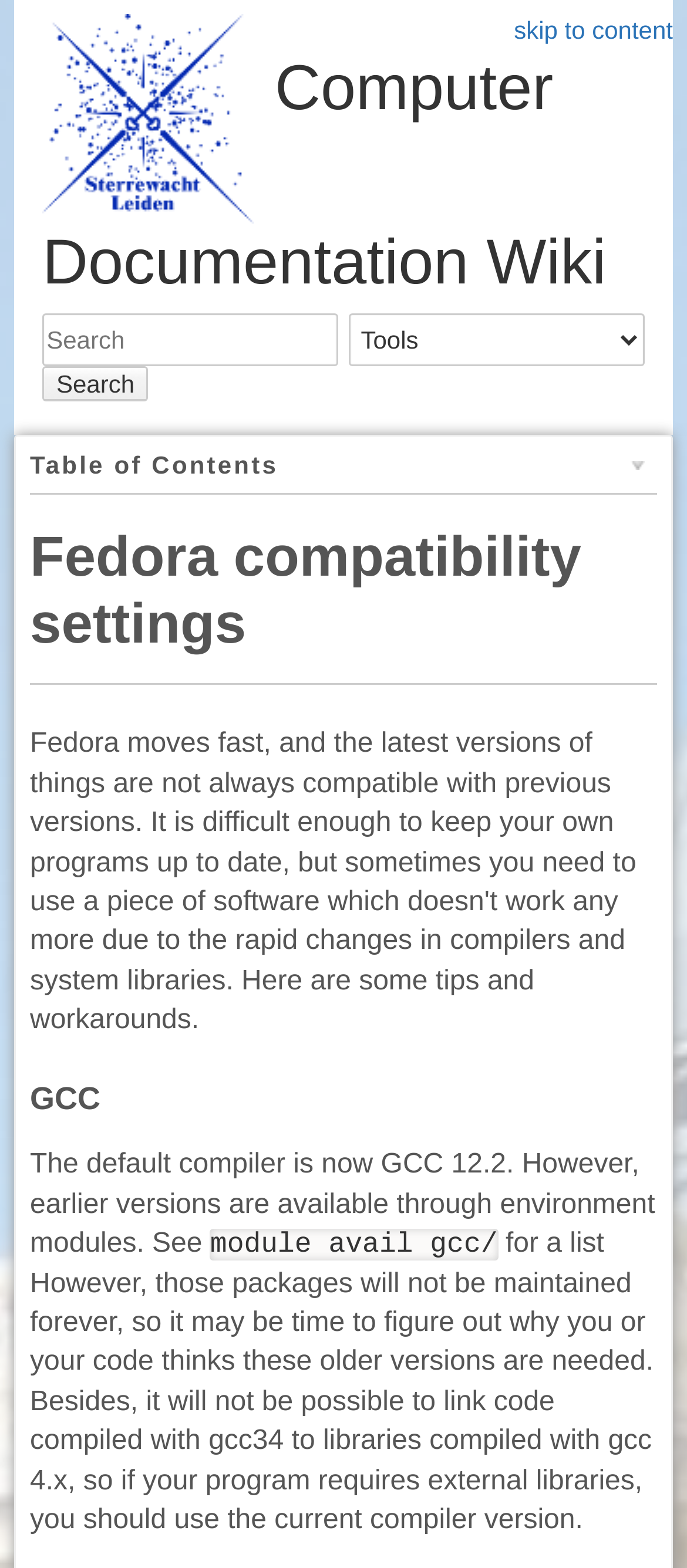How can I get a list of available GCC versions?
Based on the screenshot, provide a one-word or short-phrase response.

Use 'module avail gcc/'